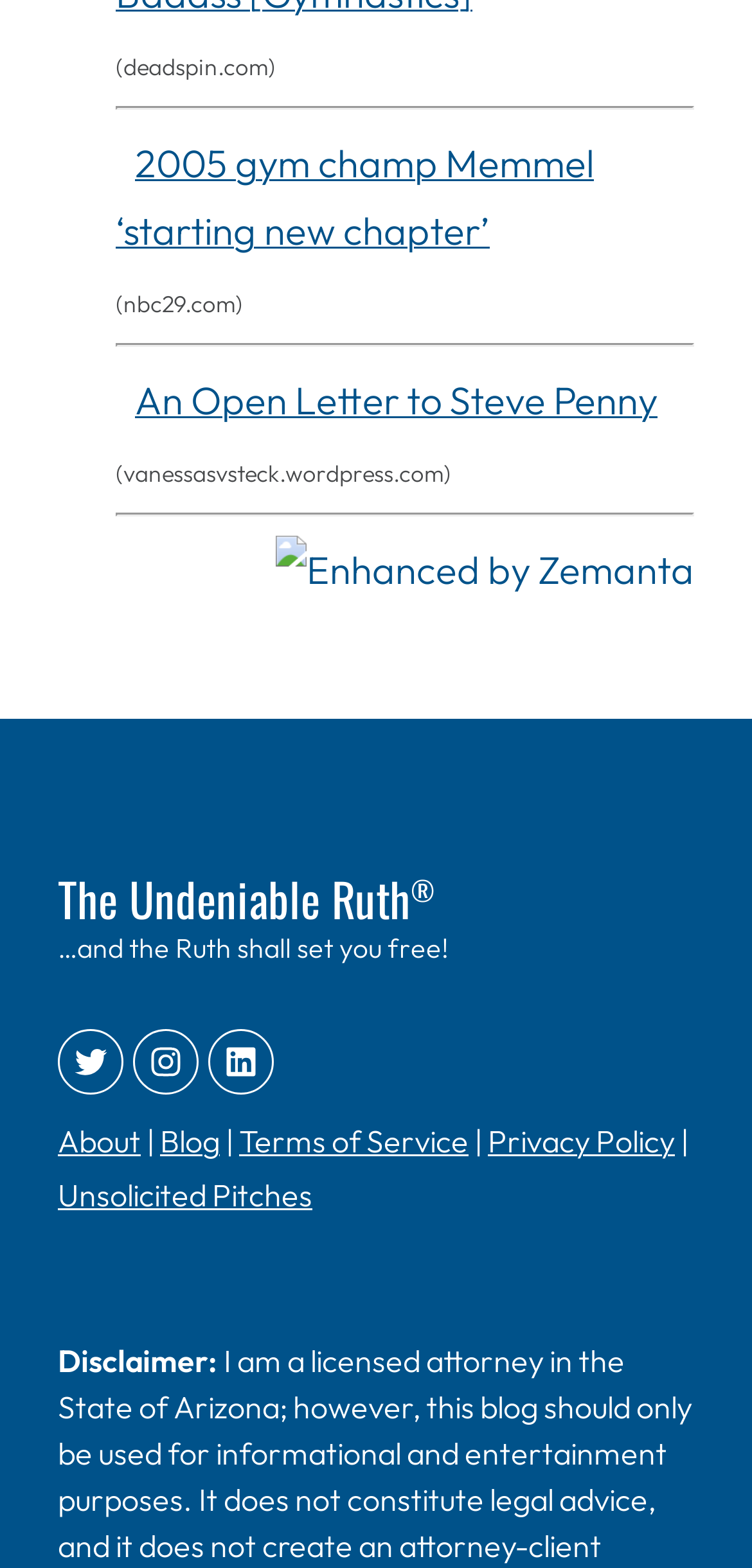Please identify the bounding box coordinates of the element that needs to be clicked to perform the following instruction: "read the open letter to Steve Penny".

[0.154, 0.234, 0.923, 0.277]